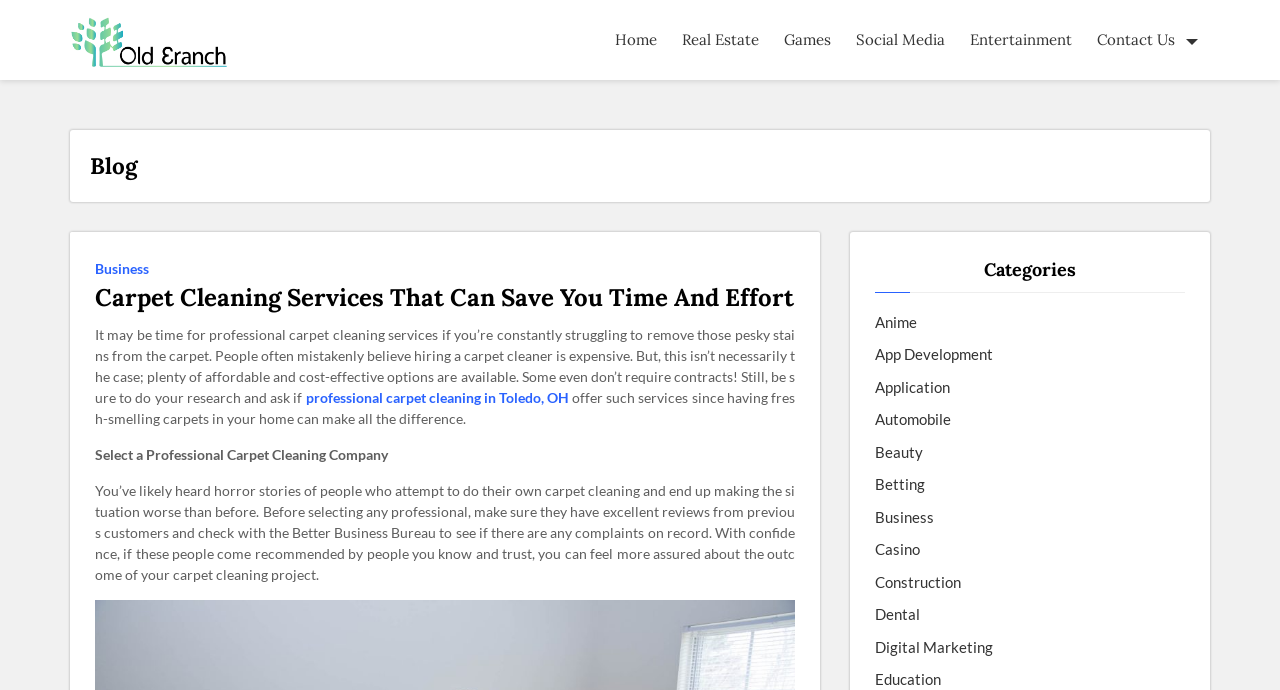What is the benefit of having fresh-smelling carpets?
Based on the image, provide your answer in one word or phrase.

Makes a difference